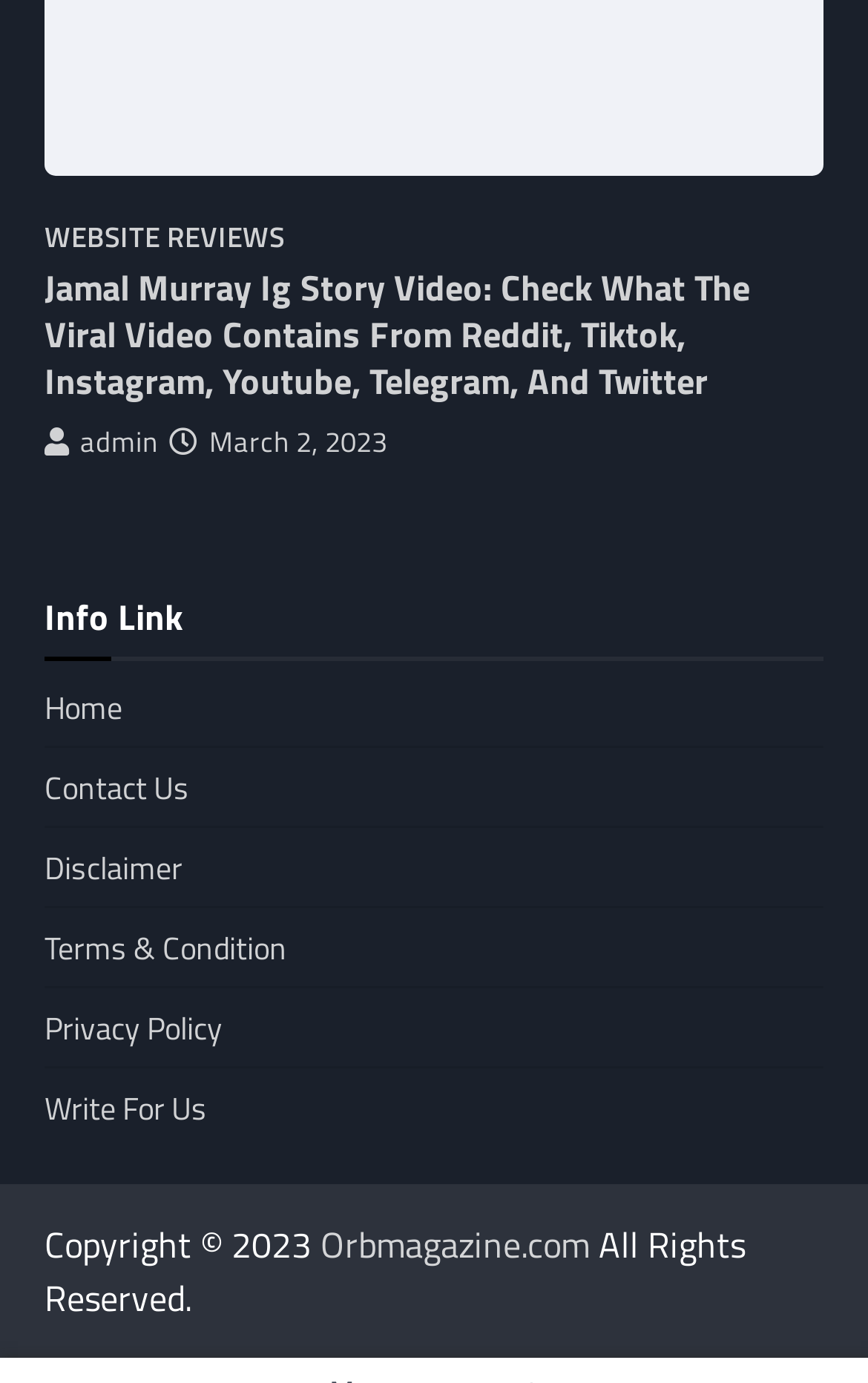What is the date mentioned on the webpage?
Please provide a detailed answer to the question.

I found the date by looking at the link element with the text ' March 2, 2023' which has a time element as its child, indicating that it represents a date.